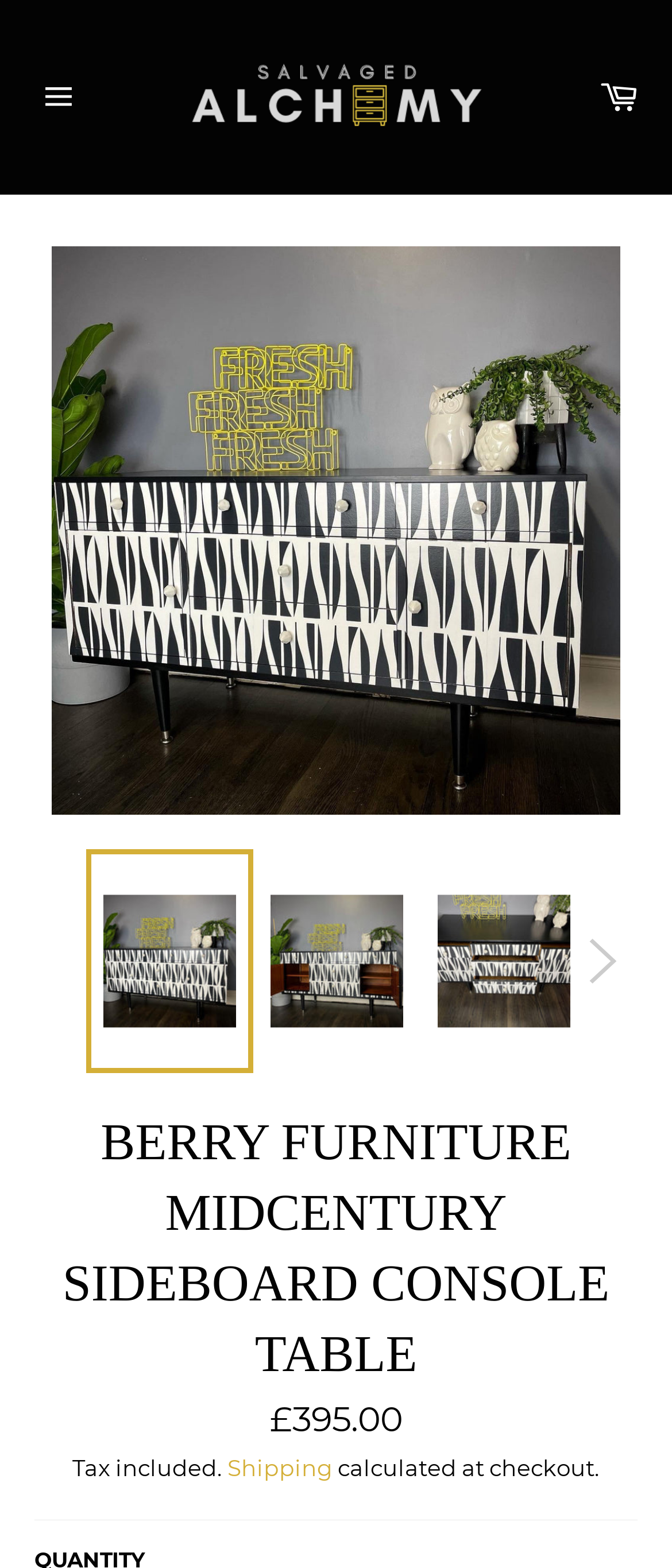Please provide a comprehensive answer to the question based on the screenshot: What is the name of the furniture piece?

I determined the answer by looking at the title of the webpage, which is 'Berry Furniture Midcentury Sideboard Console Table – Salvaged Alchemy'. This suggests that the furniture piece being referred to is a Berry Furniture Midcentury Sideboard.